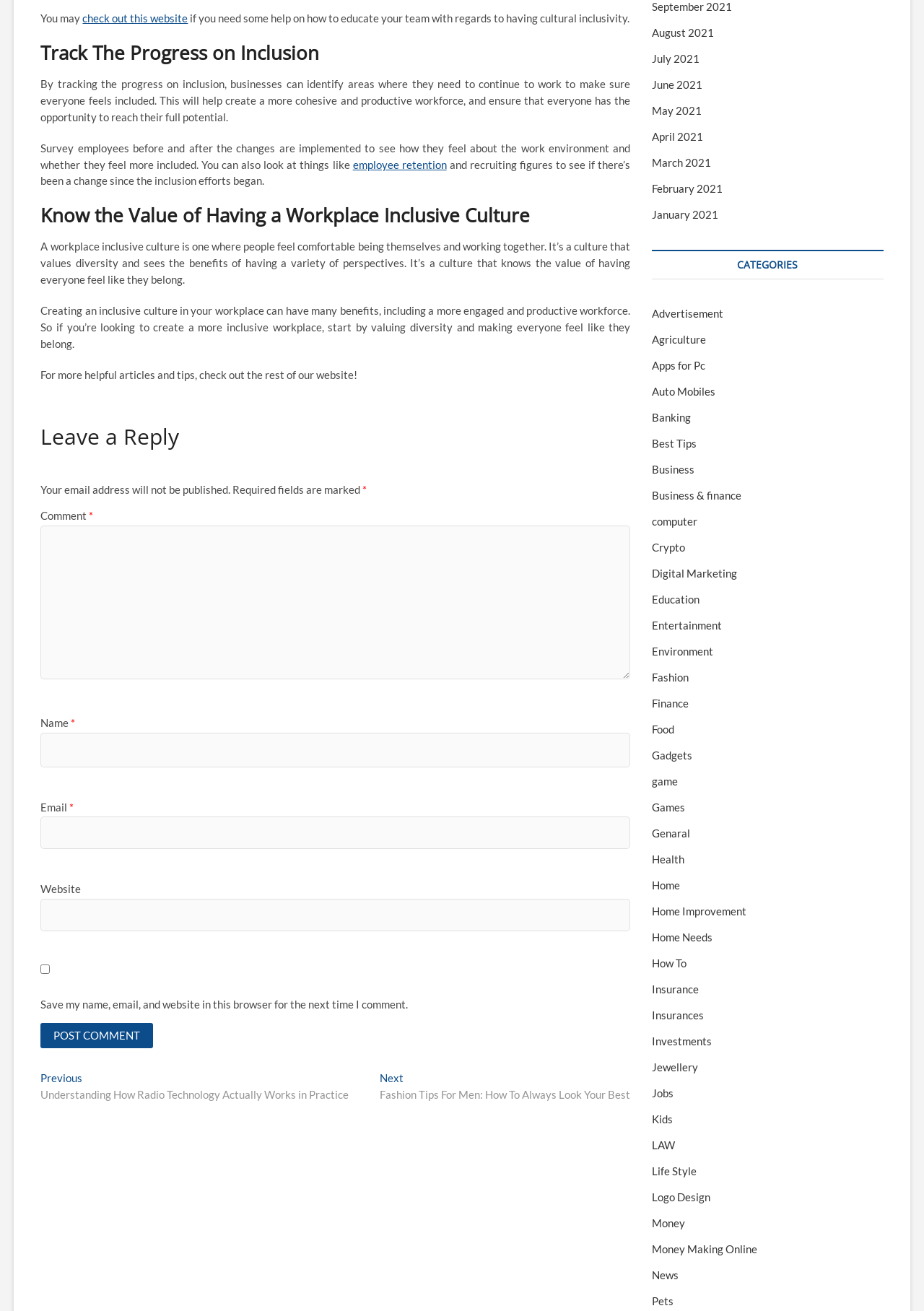What is required to leave a reply?
Analyze the image and deliver a detailed answer to the question.

The webpage has a comment section that requires users to fill in their name, email, and comment to leave a reply, as indicated by the required fields marked with an asterisk.